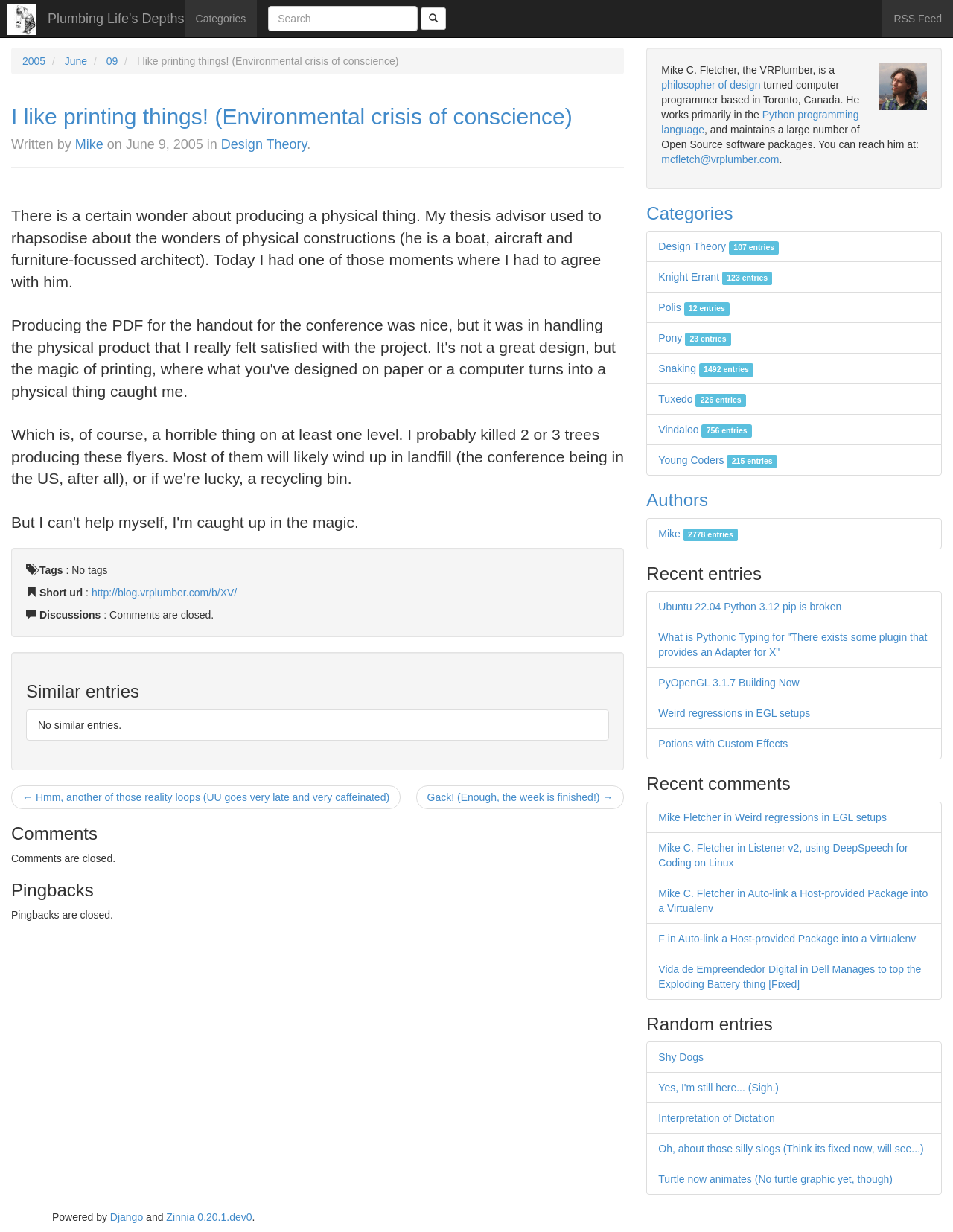Locate the bounding box of the UI element defined by this description: "Potions with Custom Effects". The coordinates should be given as four float numbers between 0 and 1, formatted as [left, top, right, bottom].

[0.691, 0.599, 0.827, 0.609]